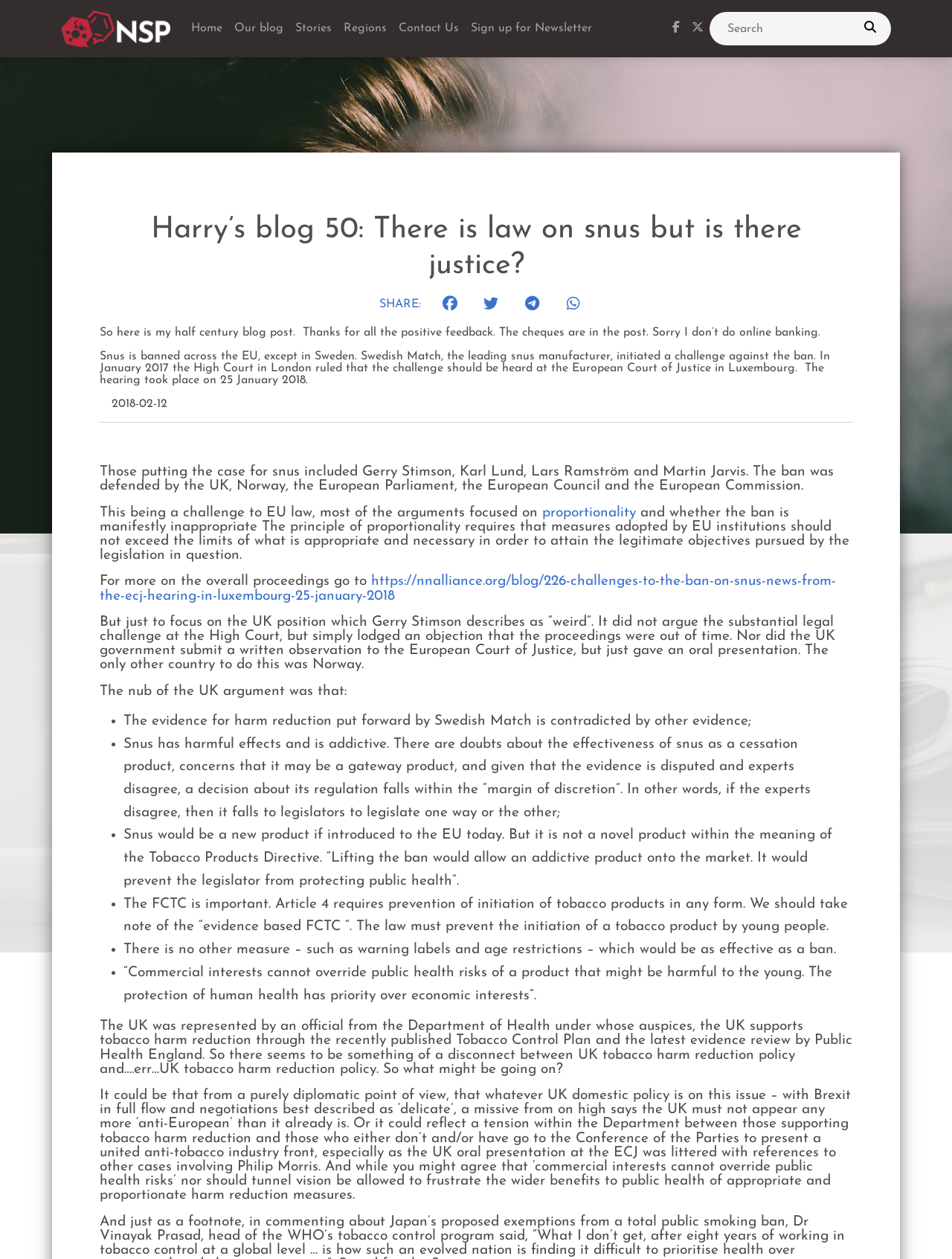Indicate the bounding box coordinates of the element that needs to be clicked to satisfy the following instruction: "Click on the 'Home' link". The coordinates should be four float numbers between 0 and 1, i.e., [left, top, right, bottom].

[0.195, 0.011, 0.24, 0.035]